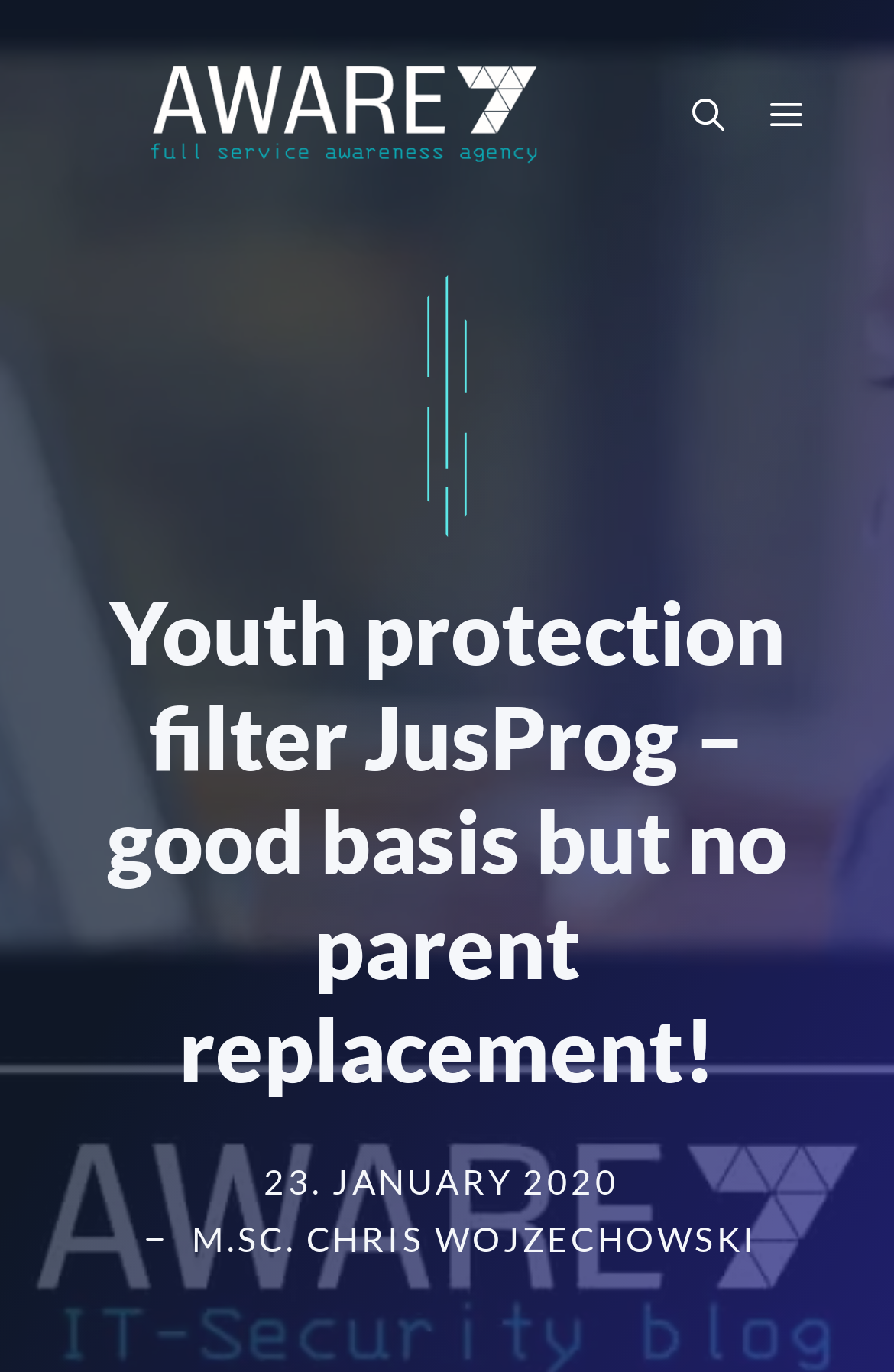Please find the bounding box coordinates (top-left x, top-left y, bottom-right x, bottom-right y) in the screenshot for the UI element described as follows: aria-label="Open Search Bar"

[0.749, 0.033, 0.836, 0.134]